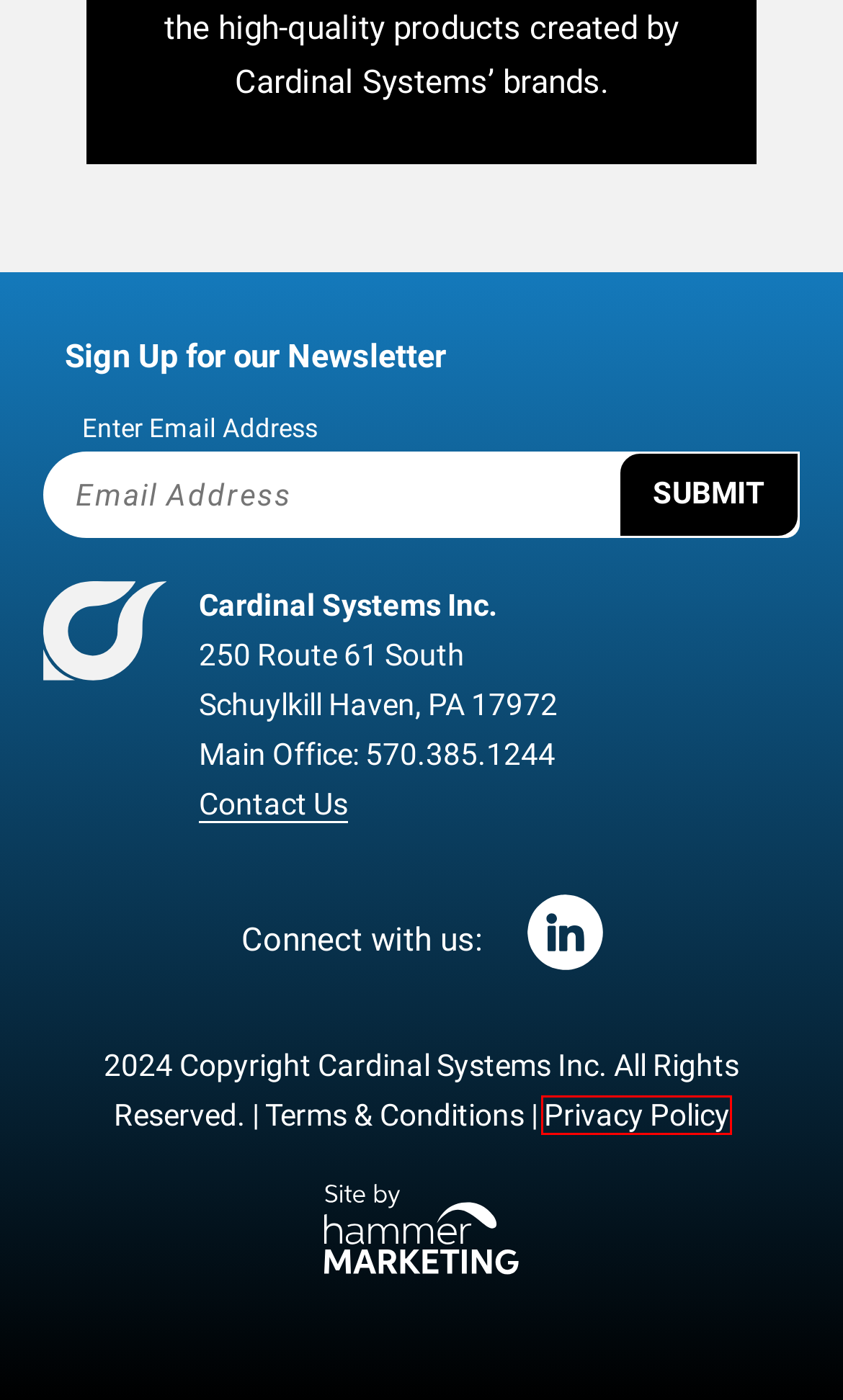Observe the provided screenshot of a webpage with a red bounding box around a specific UI element. Choose the webpage description that best fits the new webpage after you click on the highlighted element. These are your options:
A. Cardinal Systems Promotes Amanda Tomeo to Inside Sales Manager - Cardinal Systems
B. Press Releases Archives - Cardinal Systems
C. Contact Us - Cardinal Systems
D. Fox Pool - Cardinal Systems
E. Manufacturing & Capabilities - Cardinal Systems
F. Terms & Conditions - Cardinal Systems
G. Privacy Policy - Cardinal Systems
H. Cardinal - Cardinal Systems

G